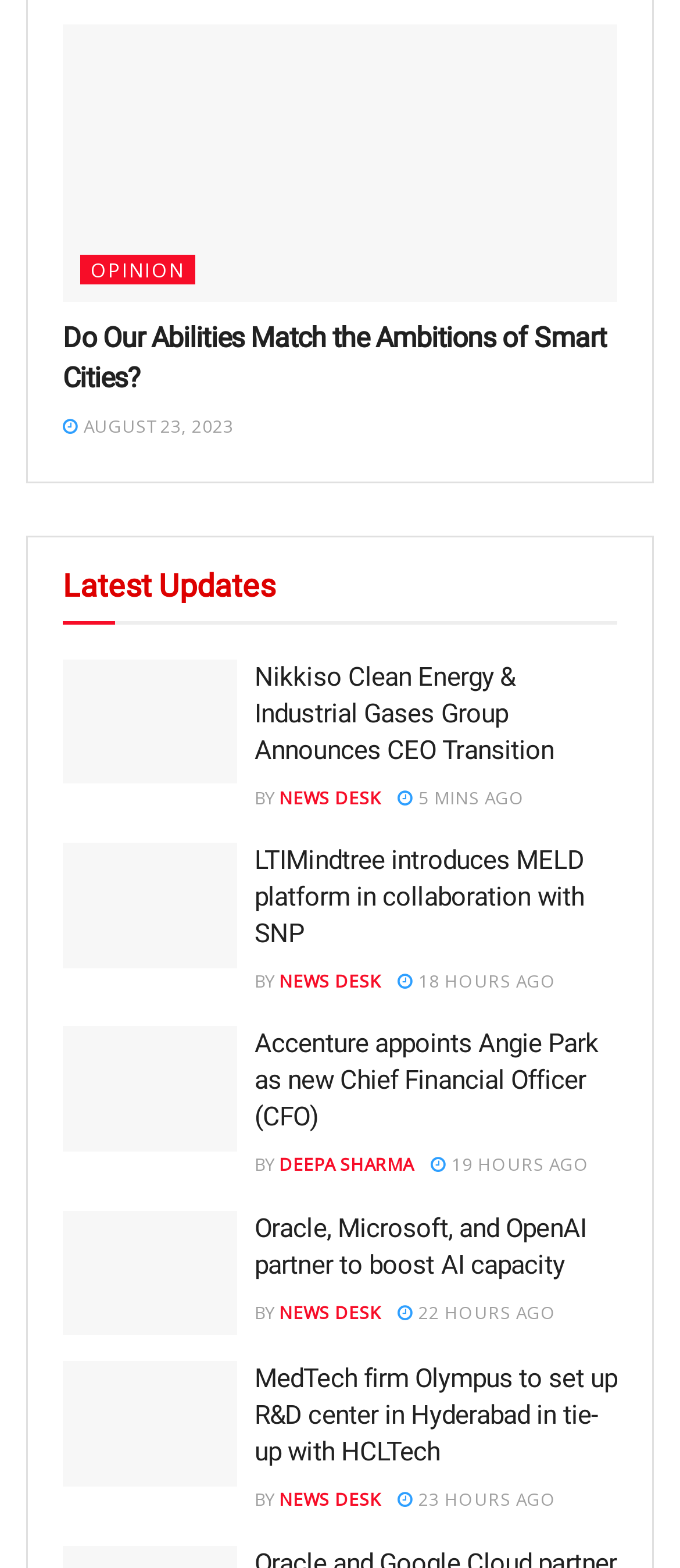Locate the bounding box coordinates of the element that needs to be clicked to carry out the instruction: "Read the article 'Do Our Abilities Match the Ambitions of Smart Cities?'". The coordinates should be given as four float numbers ranging from 0 to 1, i.e., [left, top, right, bottom].

[0.092, 0.204, 0.908, 0.254]